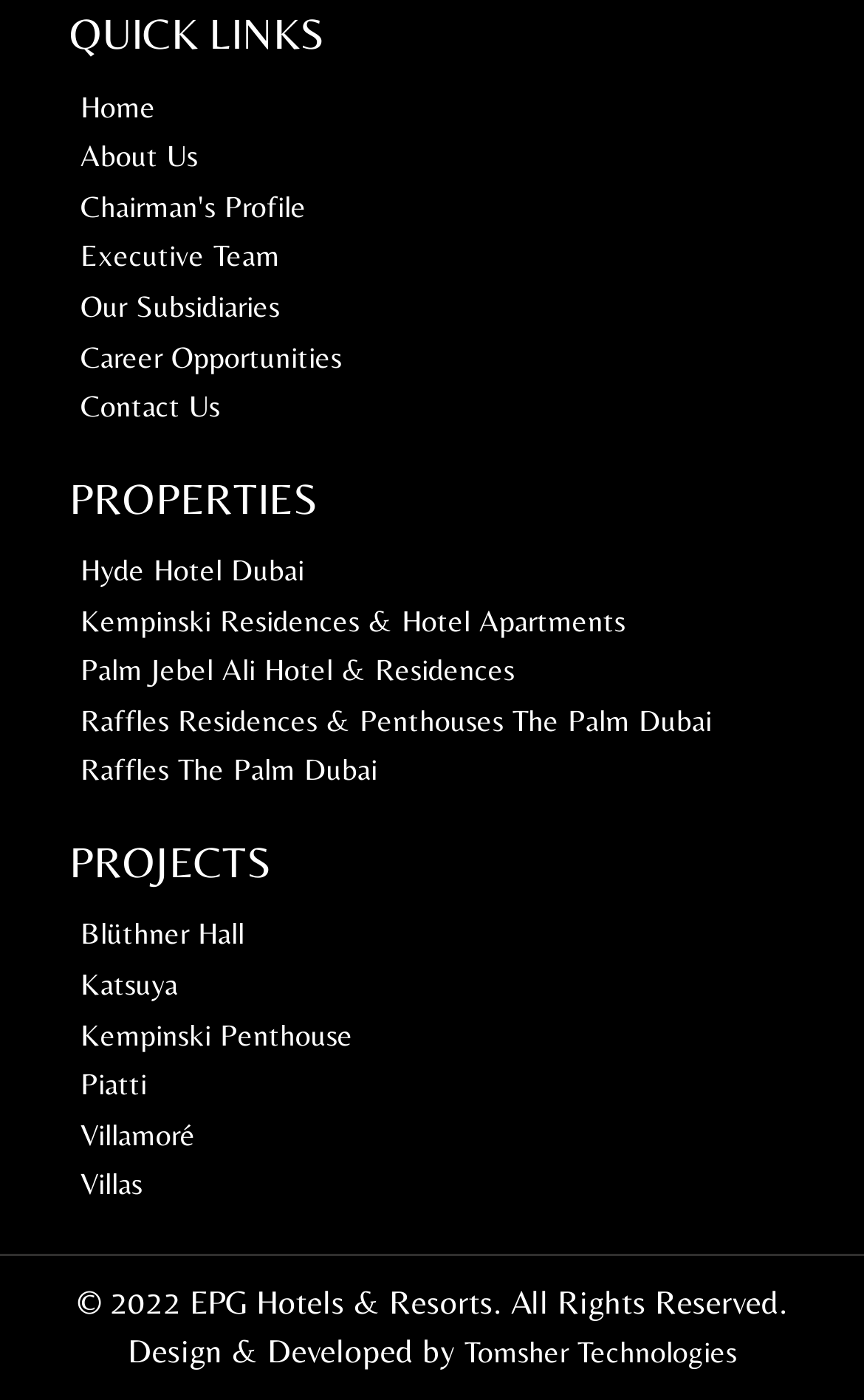Please specify the bounding box coordinates of the clickable region to carry out the following instruction: "go to home page". The coordinates should be four float numbers between 0 and 1, in the format [left, top, right, bottom].

[0.093, 0.063, 0.18, 0.088]